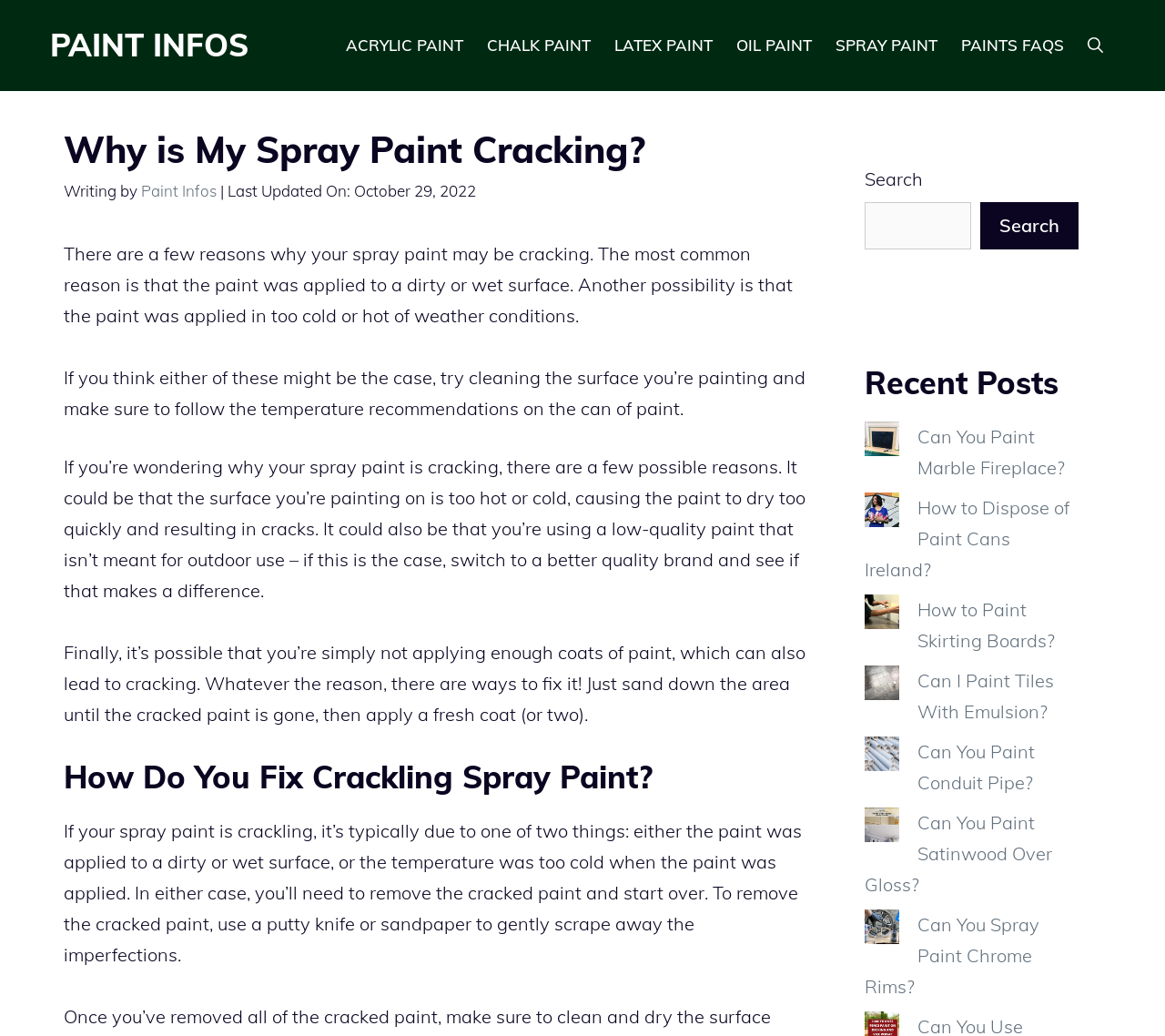Identify the bounding box for the UI element specified in this description: "aria-label="How to Paint Skirting Boards?"". The coordinates must be four float numbers between 0 and 1, formatted as [left, top, right, bottom].

[0.742, 0.574, 0.772, 0.607]